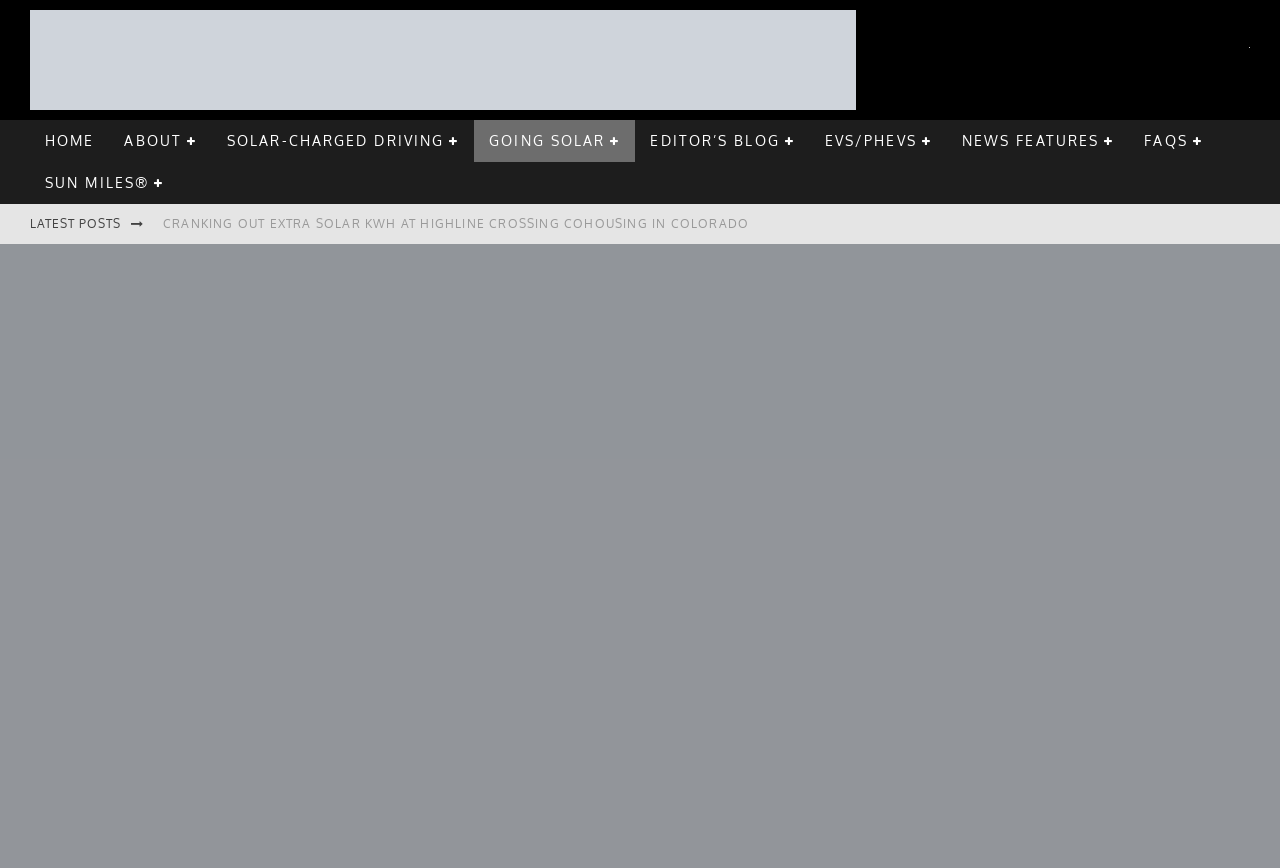Identify the bounding box coordinates for the element you need to click to achieve the following task: "Read the latest post about CRANKING OUT EXTRA SOLAR KWH AT HIGHLINE CROSSING COHOUSING IN COLORADO". Provide the bounding box coordinates as four float numbers between 0 and 1, in the form [left, top, right, bottom].

[0.127, 0.249, 0.585, 0.266]